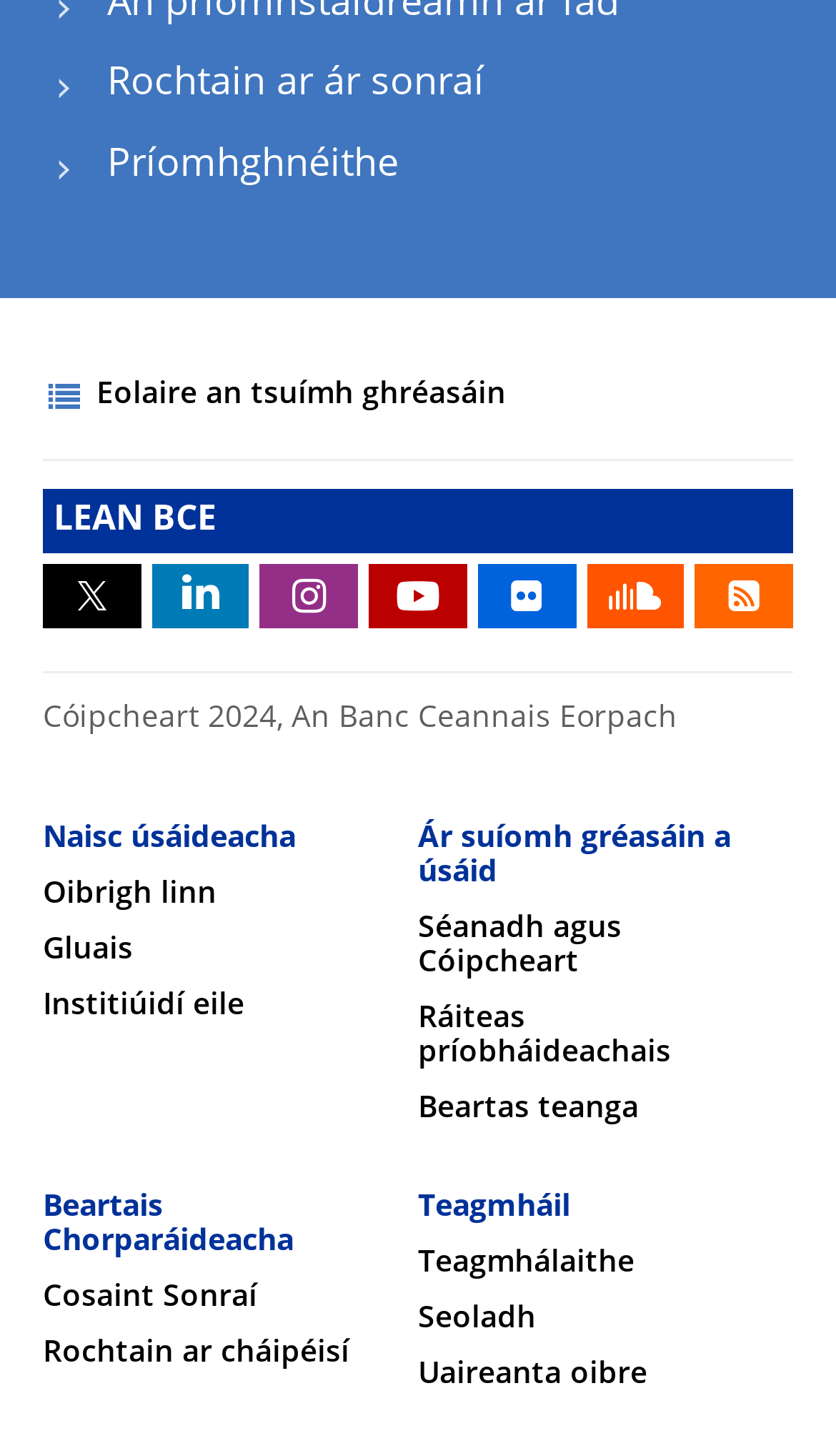Find the bounding box coordinates of the element you need to click on to perform this action: 'Click on Oibrigh linn'. The coordinates should be represented by four float values between 0 and 1, in the format [left, top, right, bottom].

[0.051, 0.604, 0.259, 0.625]